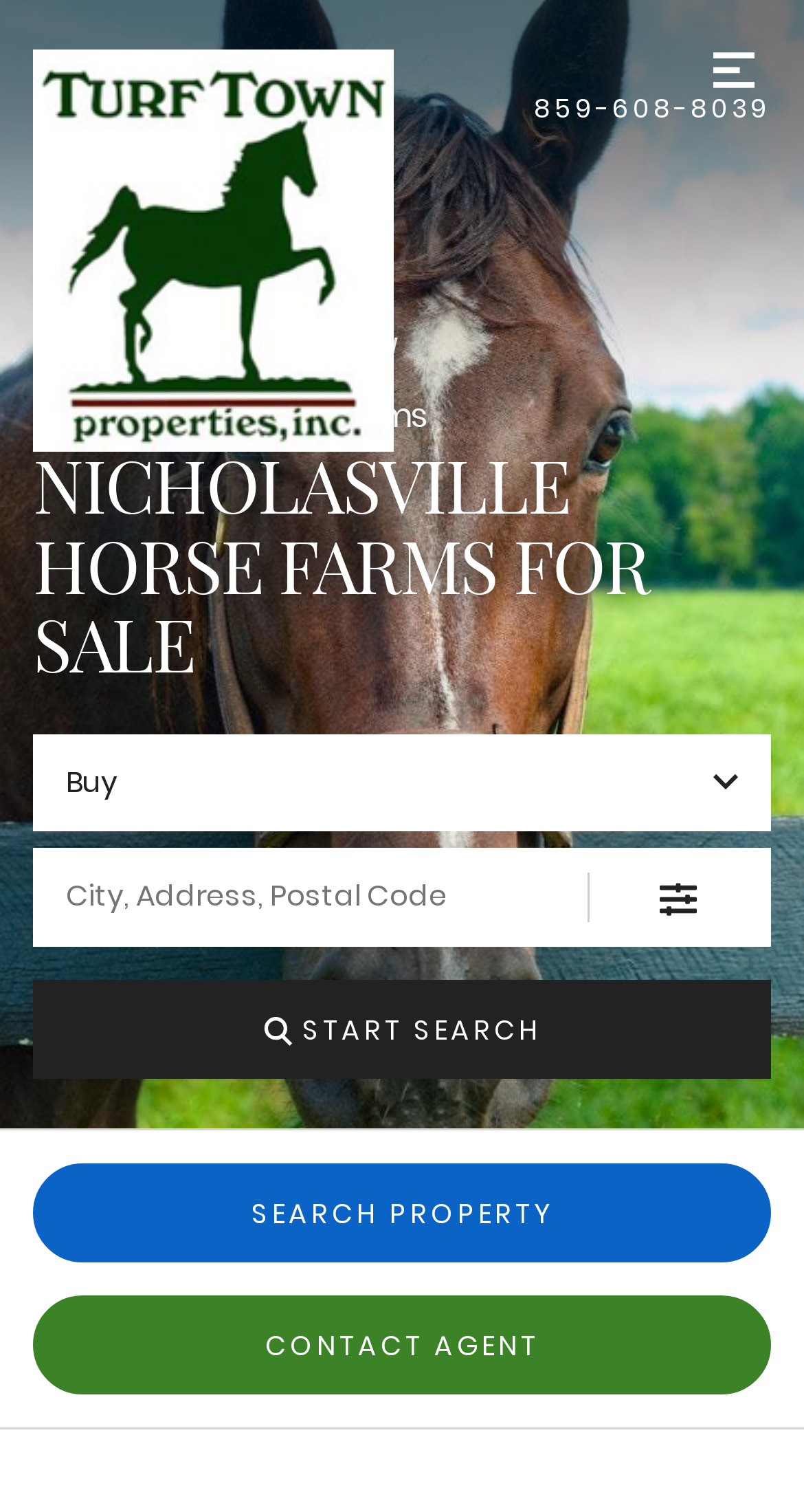Provide the bounding box coordinates for the area that should be clicked to complete the instruction: "start searching".

[0.041, 0.647, 0.959, 0.713]